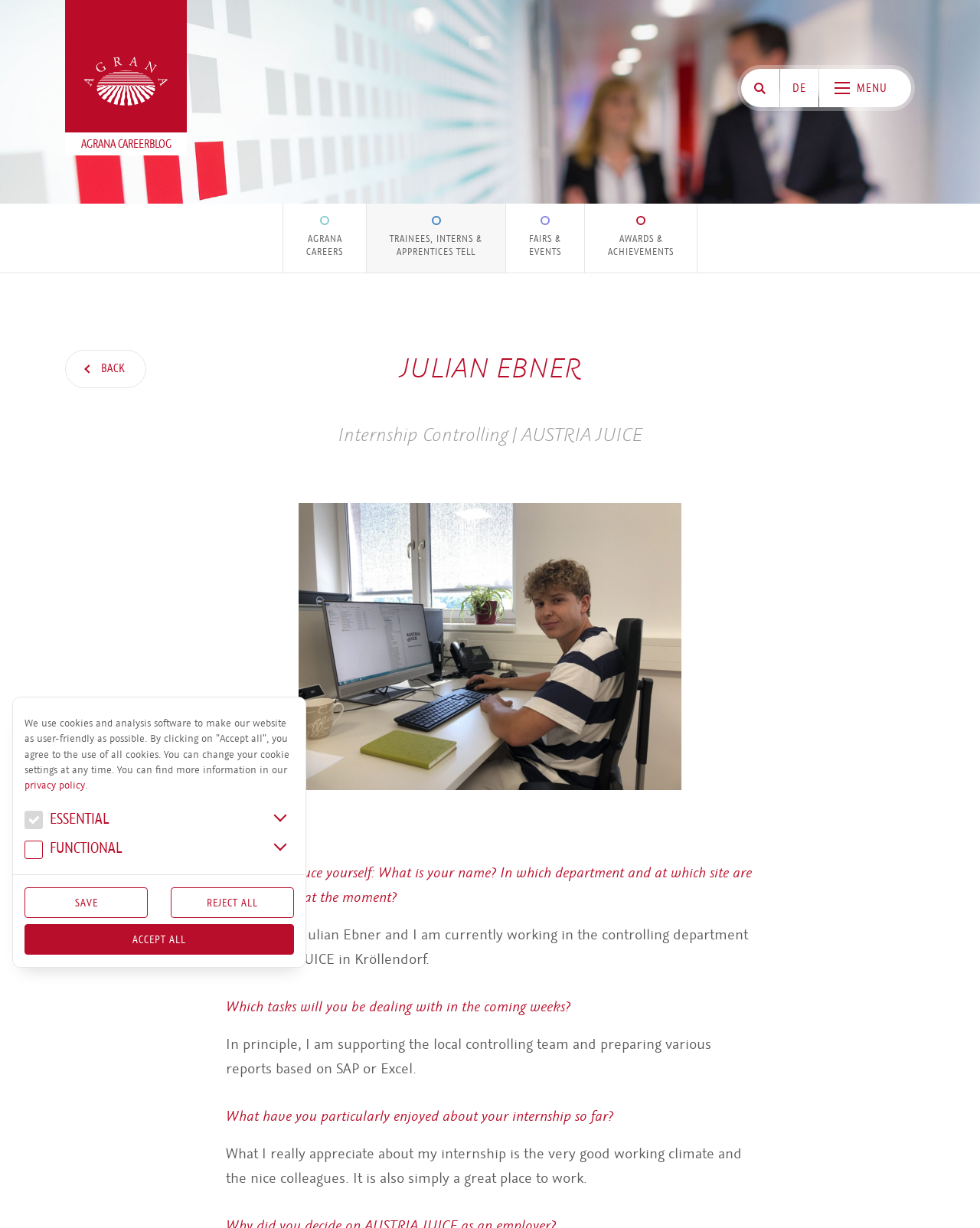Reply to the question with a brief word or phrase: What is Julian Ebner's current job location?

AUSTRIA JUICE in Kröllendorf